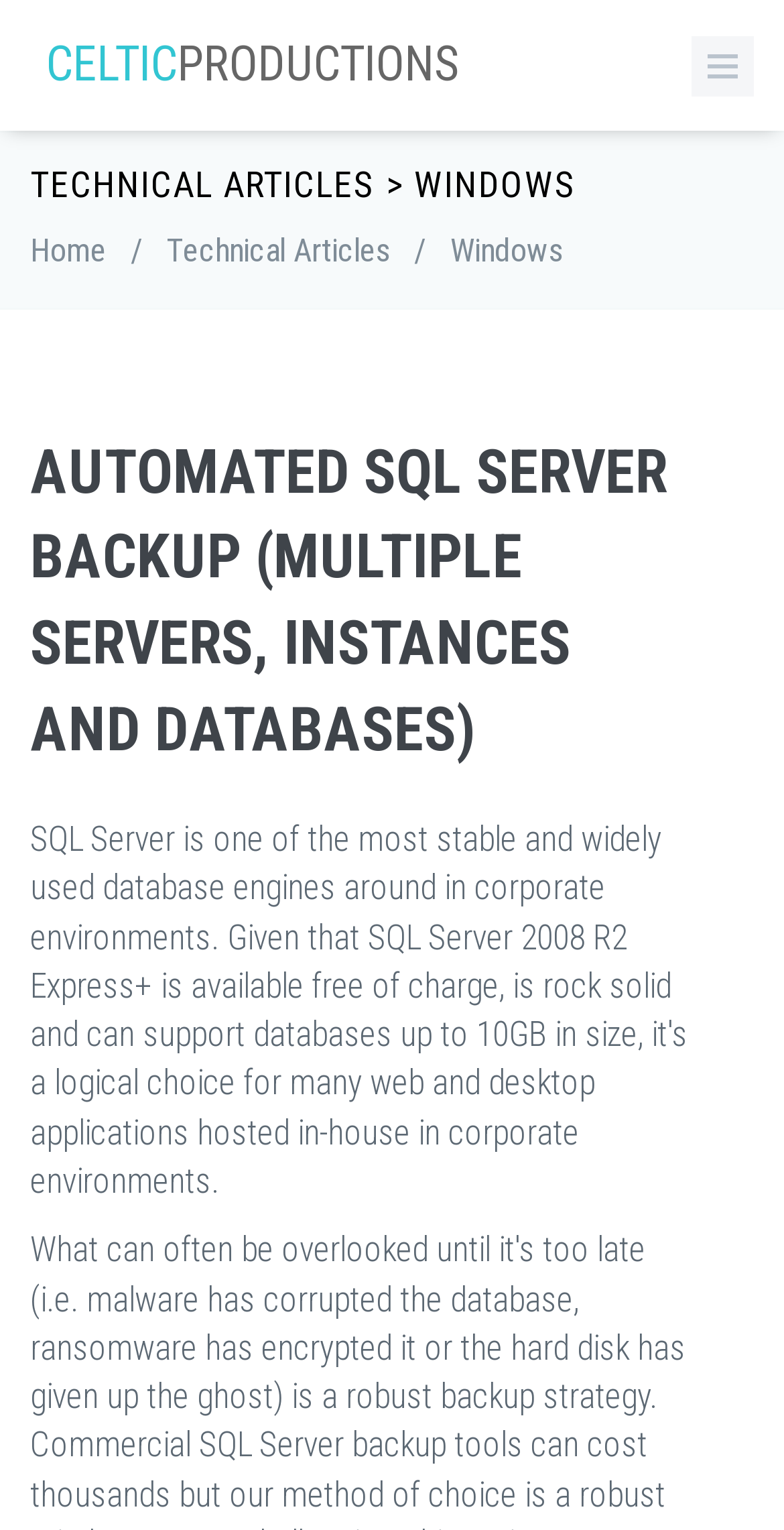Provide a short answer using a single word or phrase for the following question: 
What is the category of technical articles?

Windows